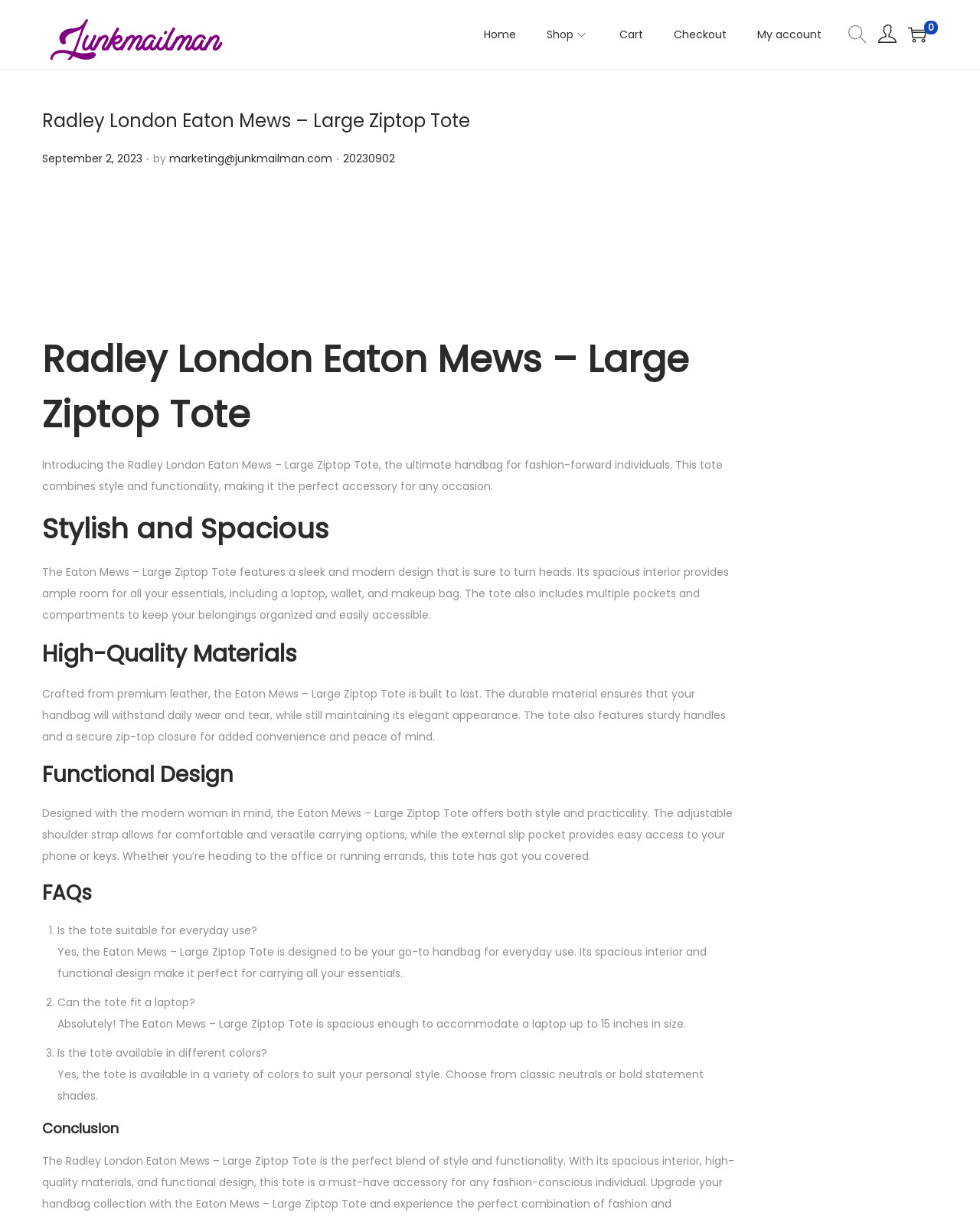Determine the webpage's heading and output its text content.

Radley London Eaton Mews – Large Ziptop Tote